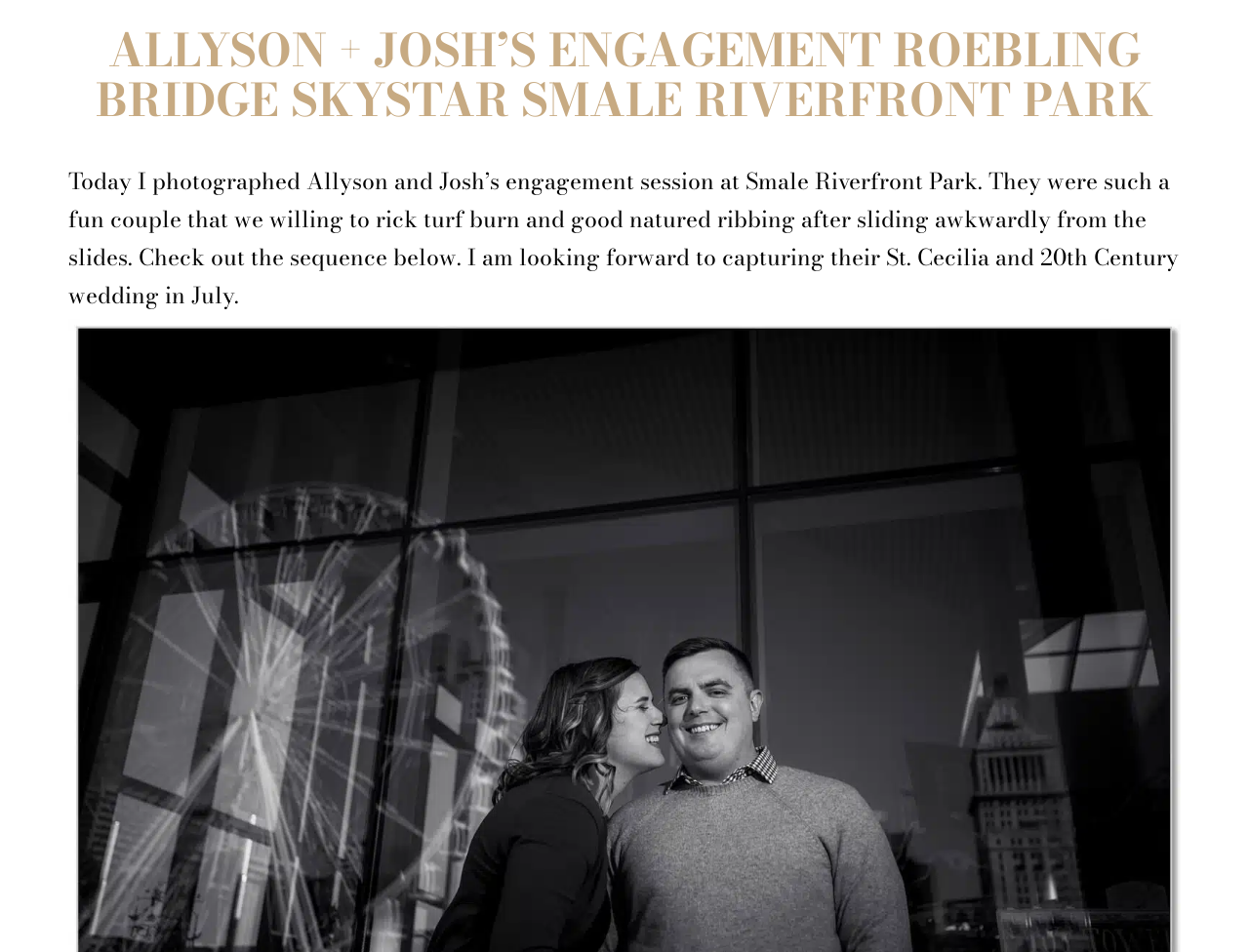Please determine the bounding box coordinates for the UI element described here. Use the format (top-left x, top-left y, bottom-right x, bottom-right y) with values bounded between 0 and 1: parent_node: Short Styles For Men

None